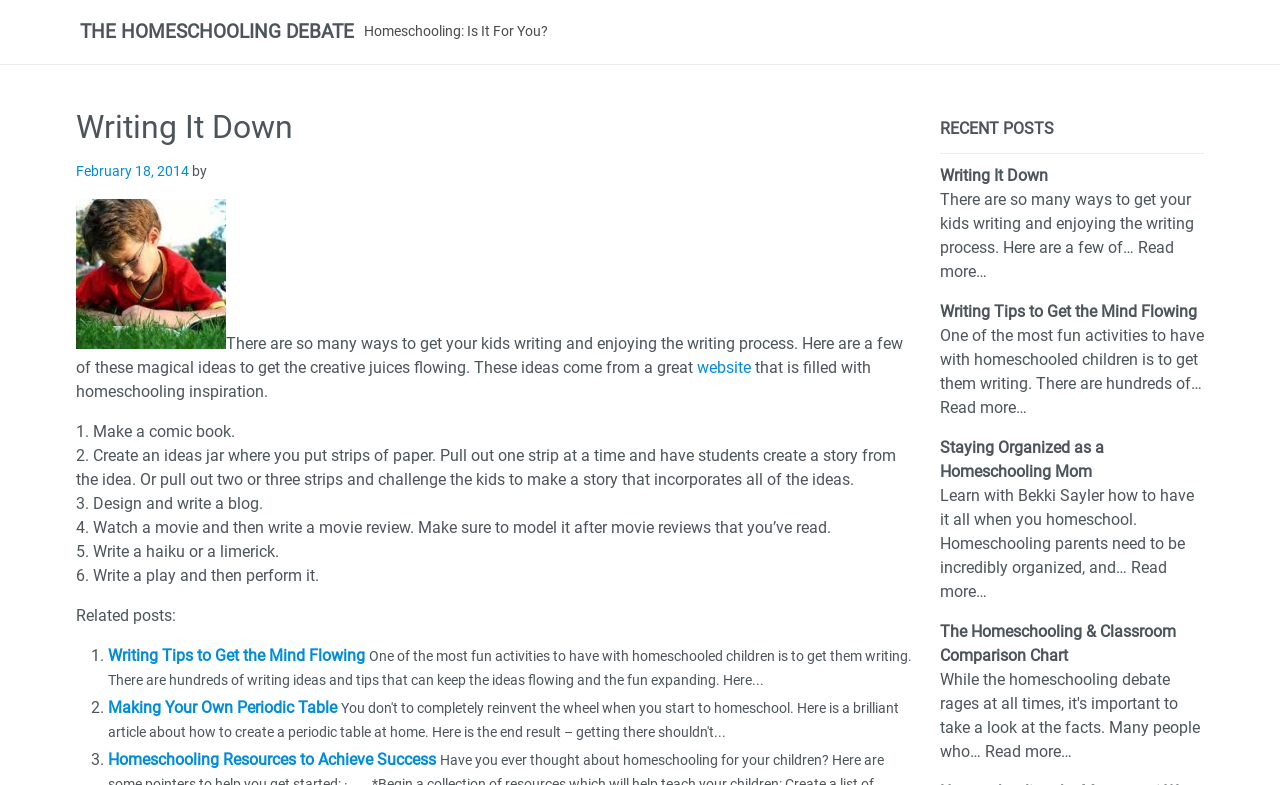Where is the 'RECENT POSTS' section located?
Please provide a full and detailed response to the question.

The 'RECENT POSTS' section is located on the right side of the webpage, below the main article, and contains a list of links to other blog posts.